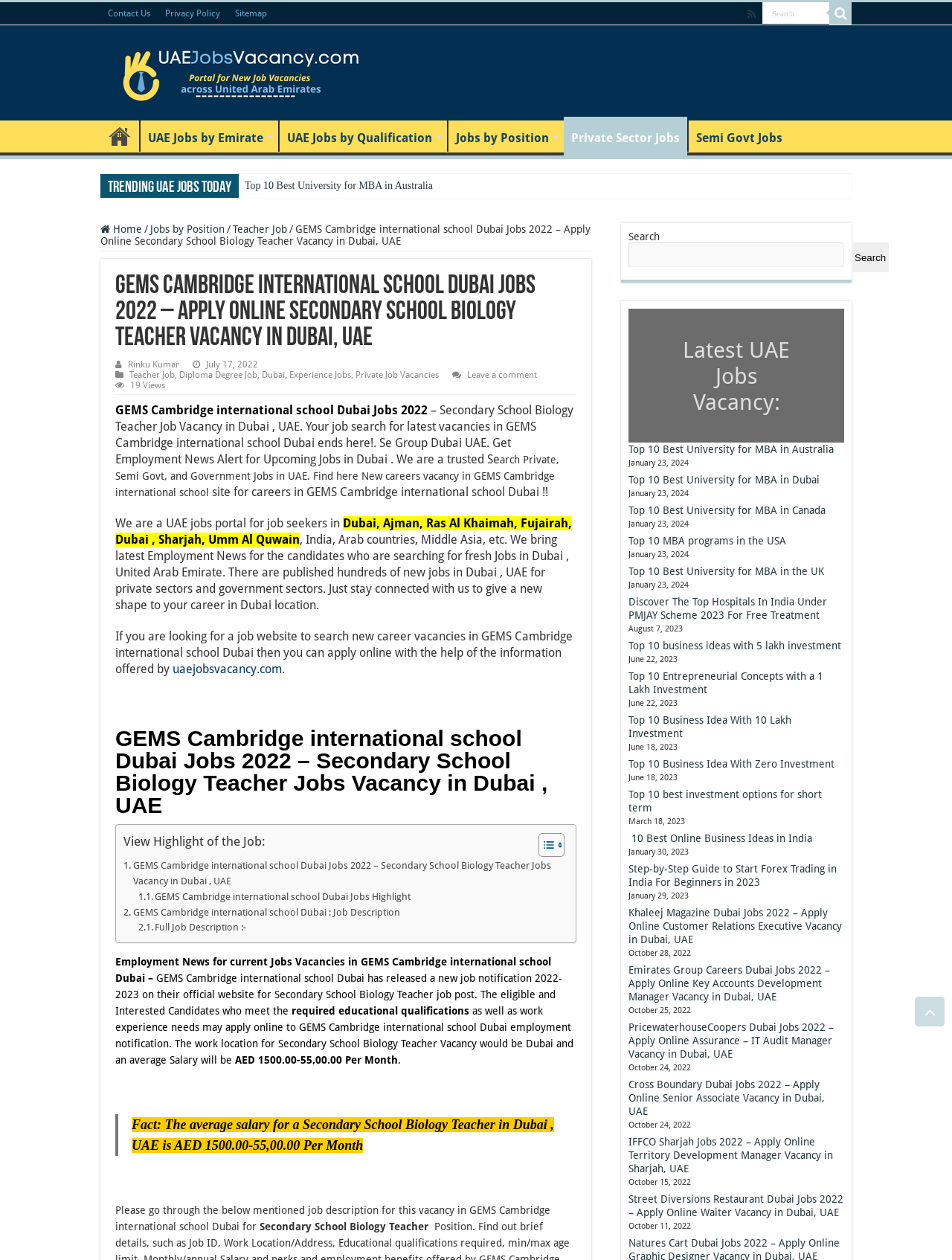Determine the bounding box coordinates of the area to click in order to meet this instruction: "View job highlight".

[0.13, 0.662, 0.279, 0.674]